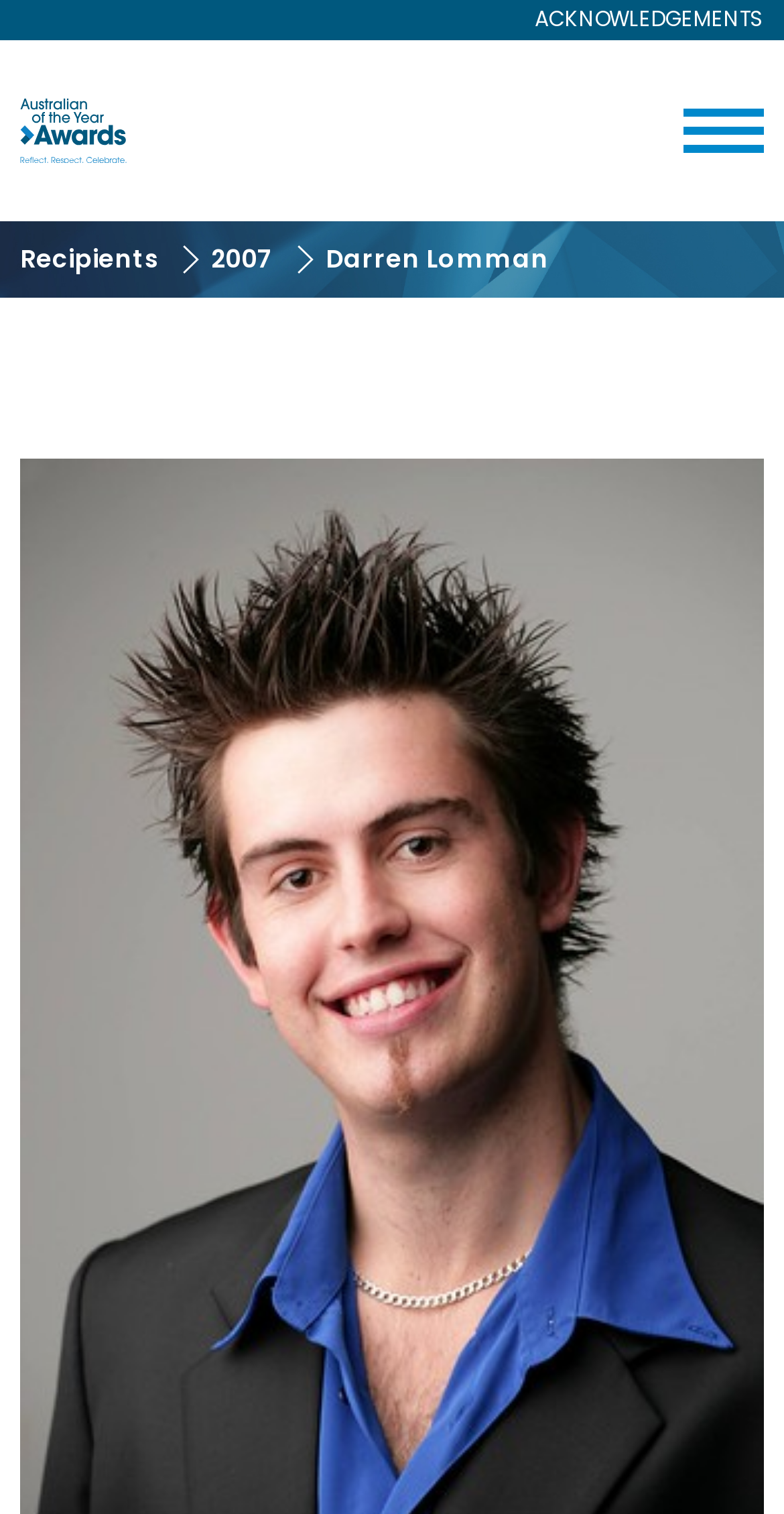Identify and provide the bounding box for the element described by: "Recipients".

[0.026, 0.159, 0.269, 0.183]